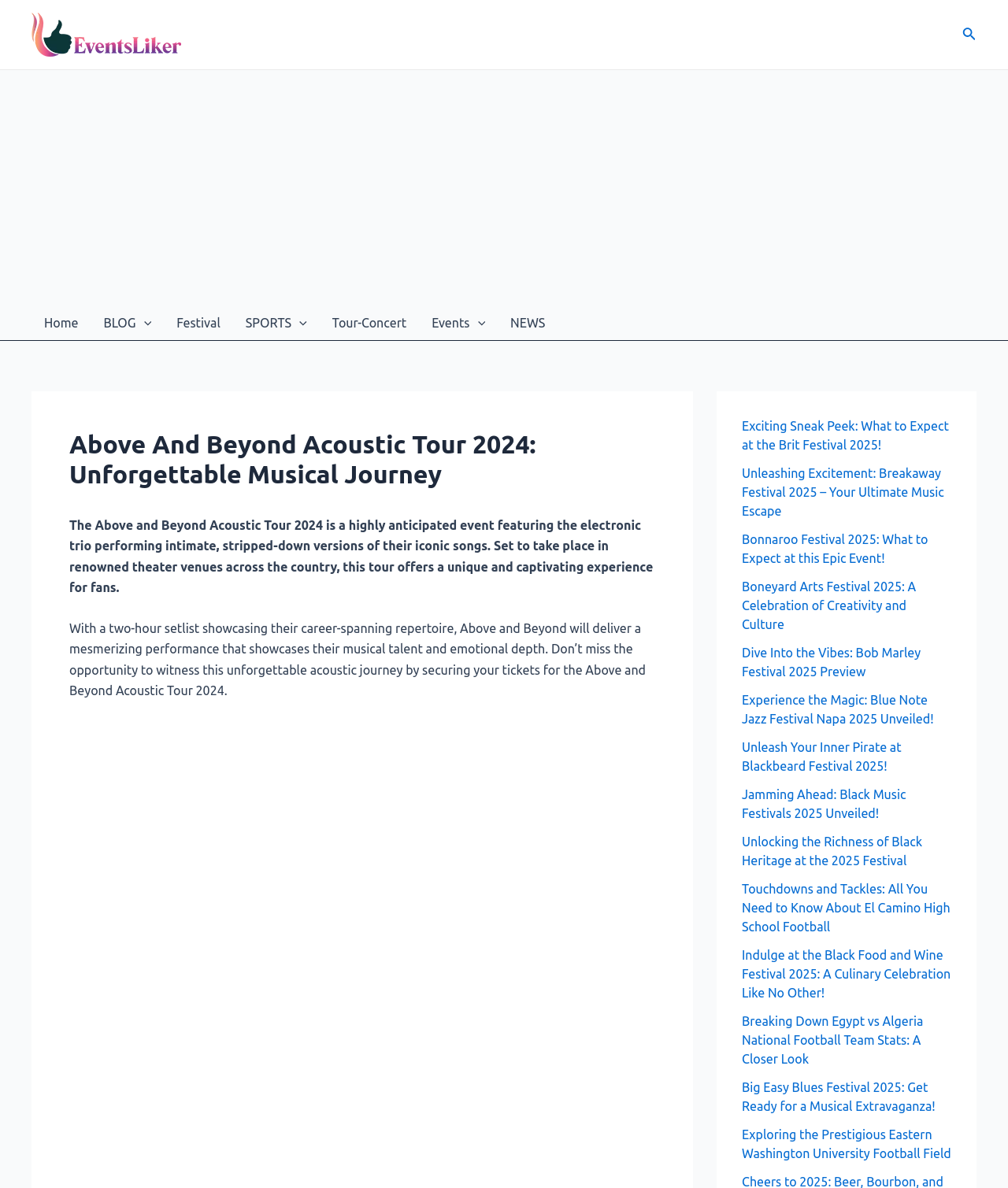How long is the setlist for the Above and Beyond Acoustic Tour 2024?
Please answer the question with a detailed response using the information from the screenshot.

The webpage mentions that the setlist will showcase their career-spanning repertoire, and it will be a two-hour performance, which will be a mesmerizing experience for the fans.